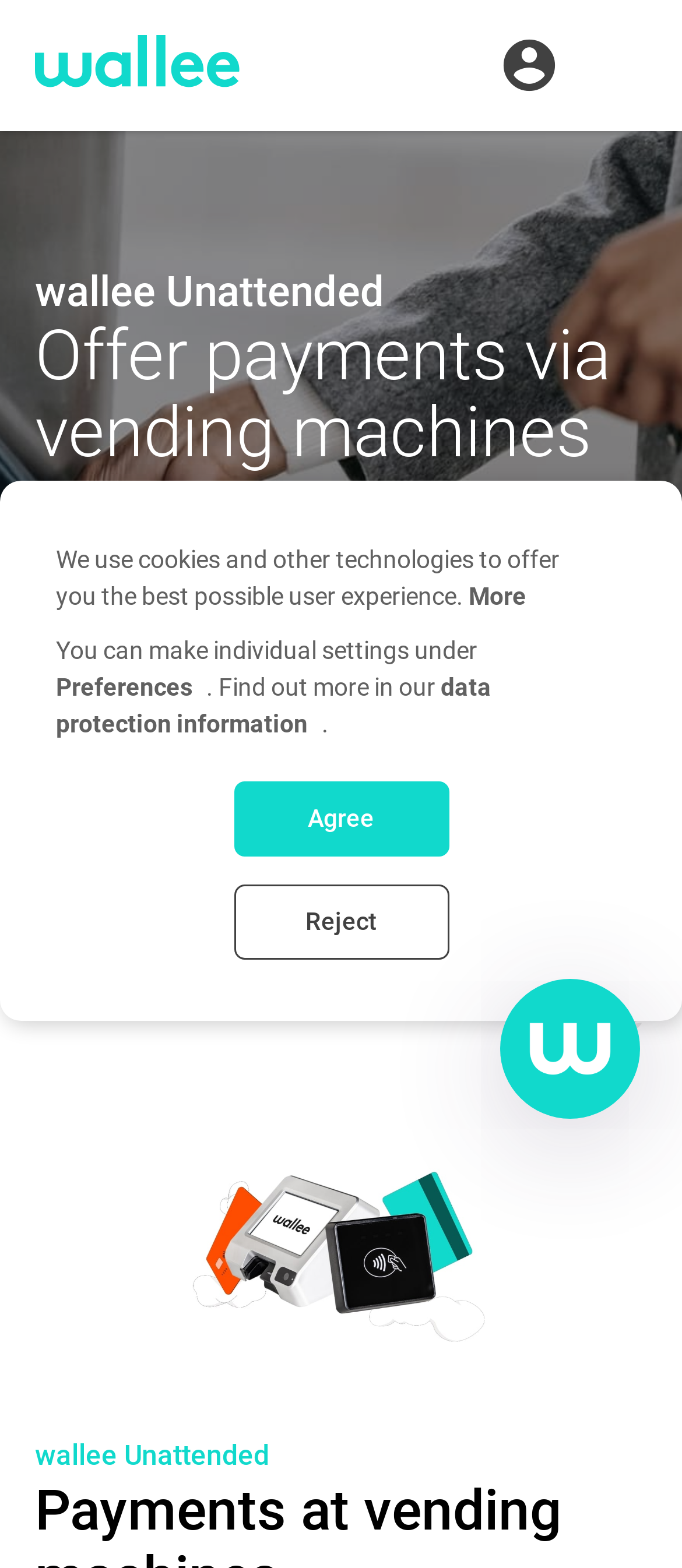Generate the title text from the webpage.

Offer payments via vending machines